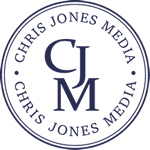Refer to the image and provide an in-depth answer to the question:
What is the shape of the logo design?

The logo incorporates the initials 'CJM' and the full name 'Chris Jones Media' within a circular design, making the overall shape of the logo circular.